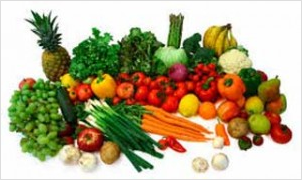Provide an extensive narrative of what is shown in the image.

The image showcases a vibrant and diverse array of fruits and vegetables, emphasizing the importance of minerals in our diet. Prominently displayed are leafy greens, bright orange carrots, juicy tomatoes, and a variety of colorful fruits, including bananas and grapes. This abundance of fresh produce not only highlights the nutritional benefits of minerals but also serves as a reminder of how essential these elements are for maintaining a healthy body. As indicated in the context surrounding the image, minerals such as calcium, iron, and potassium play crucial roles in bodily functions, making this assortment a vital part of a balanced diet.